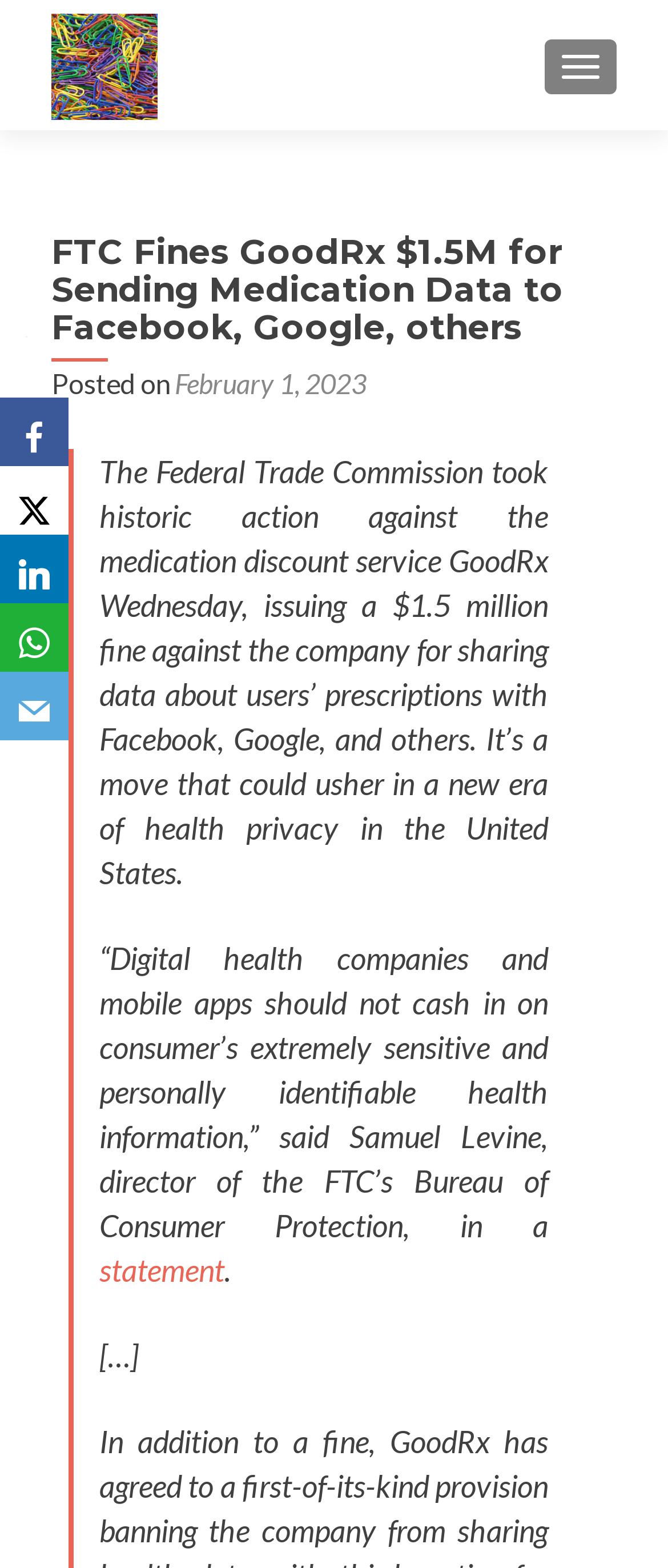Using the information in the image, could you please answer the following question in detail:
What is the date of the article?

The date of the article can be found in the link 'February 1, 2023' which is located below the heading of the article.